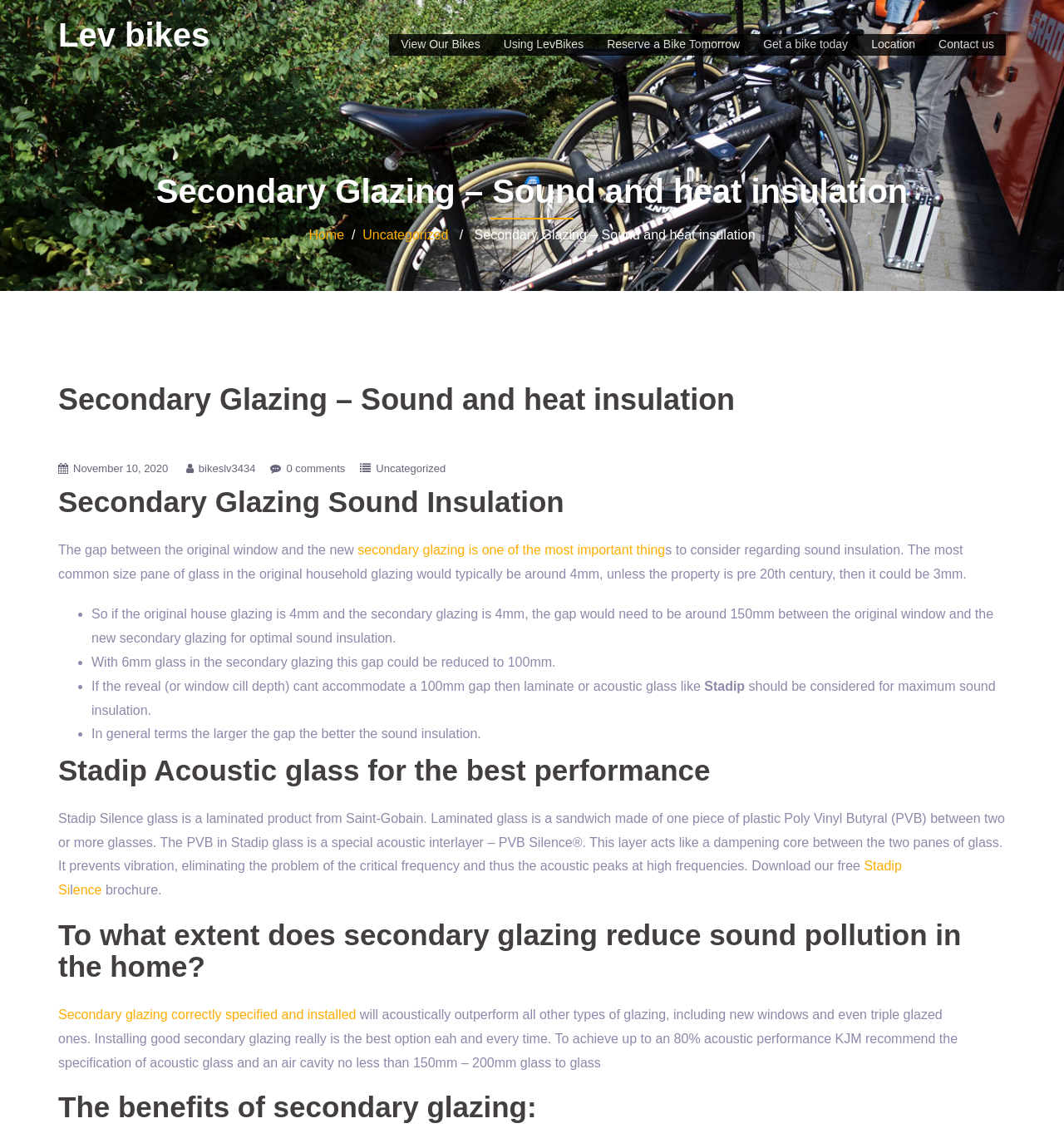What is the minimum air cavity recommended for acoustic performance?
Look at the screenshot and respond with a single word or phrase.

150mm - 200mm